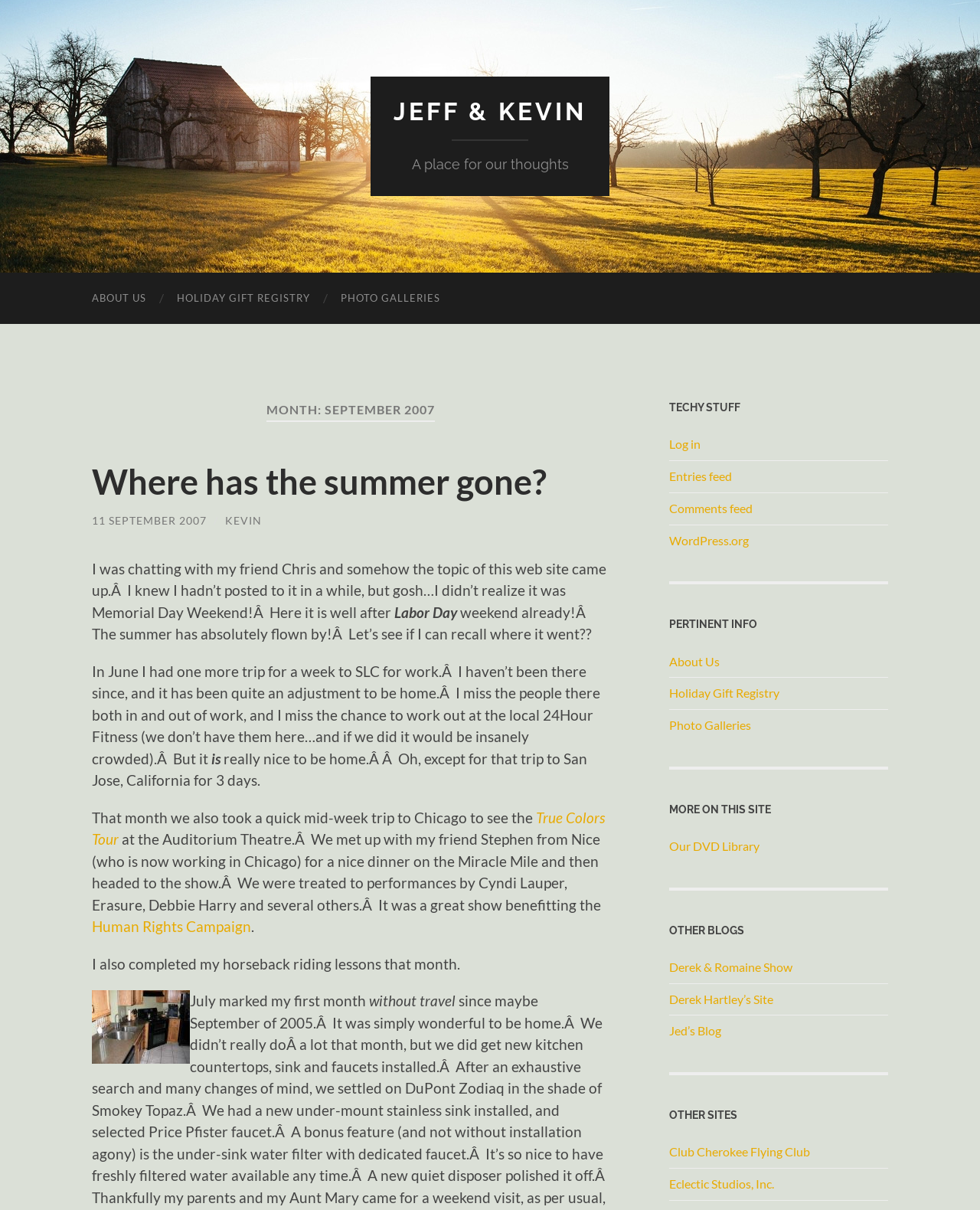Please reply with a single word or brief phrase to the question: 
What is the name of the organization that benefits from the True Colors Tour?

Human Rights Campaign